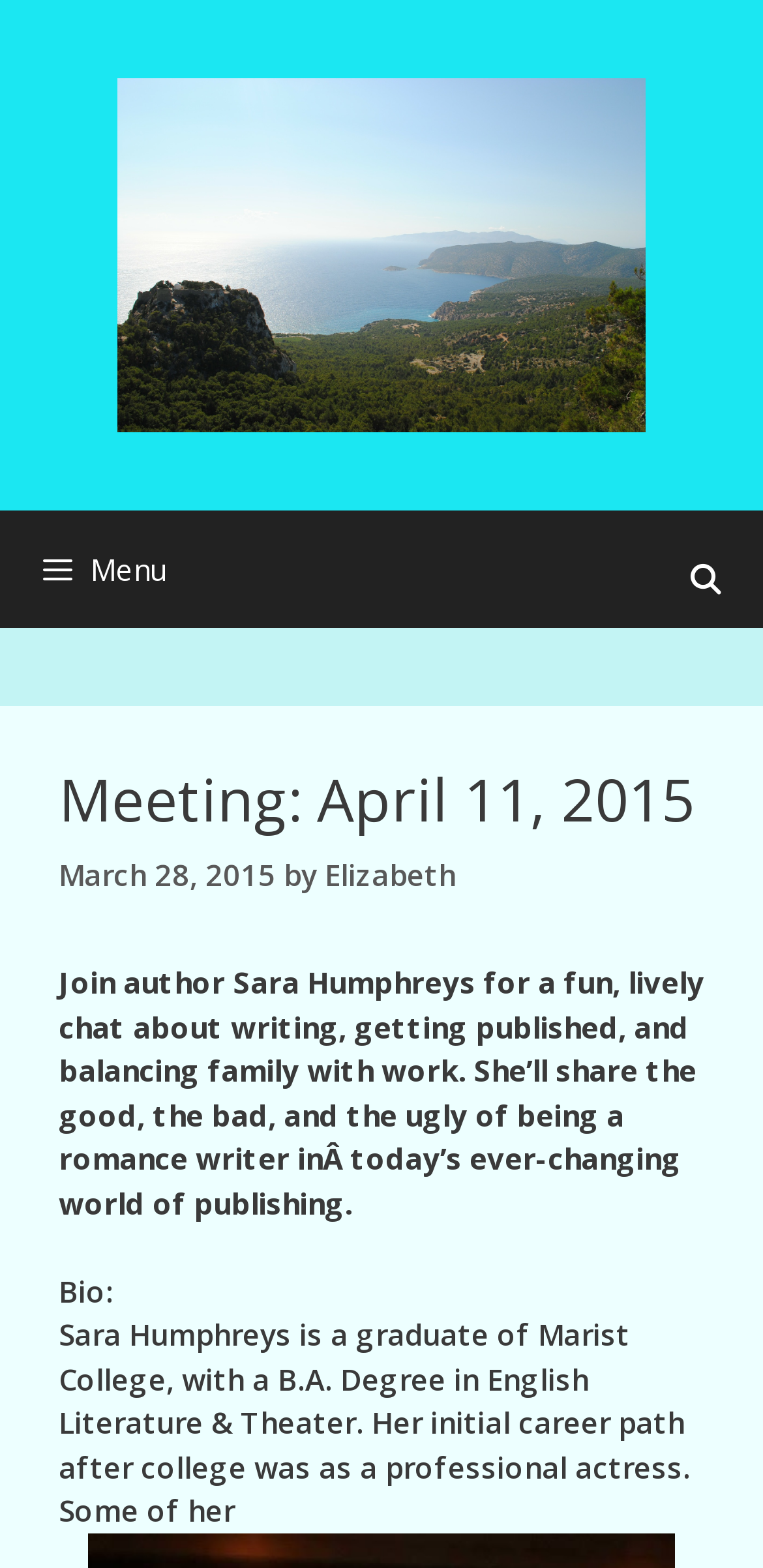Analyze the image and give a detailed response to the question:
What is the degree held by Sara Humphreys?

I found the answer by reading the bio section of the webpage, which mentions 'Sara Humphreys is a graduate of Marist College, with a B.A. Degree in English Literature & Theater'.